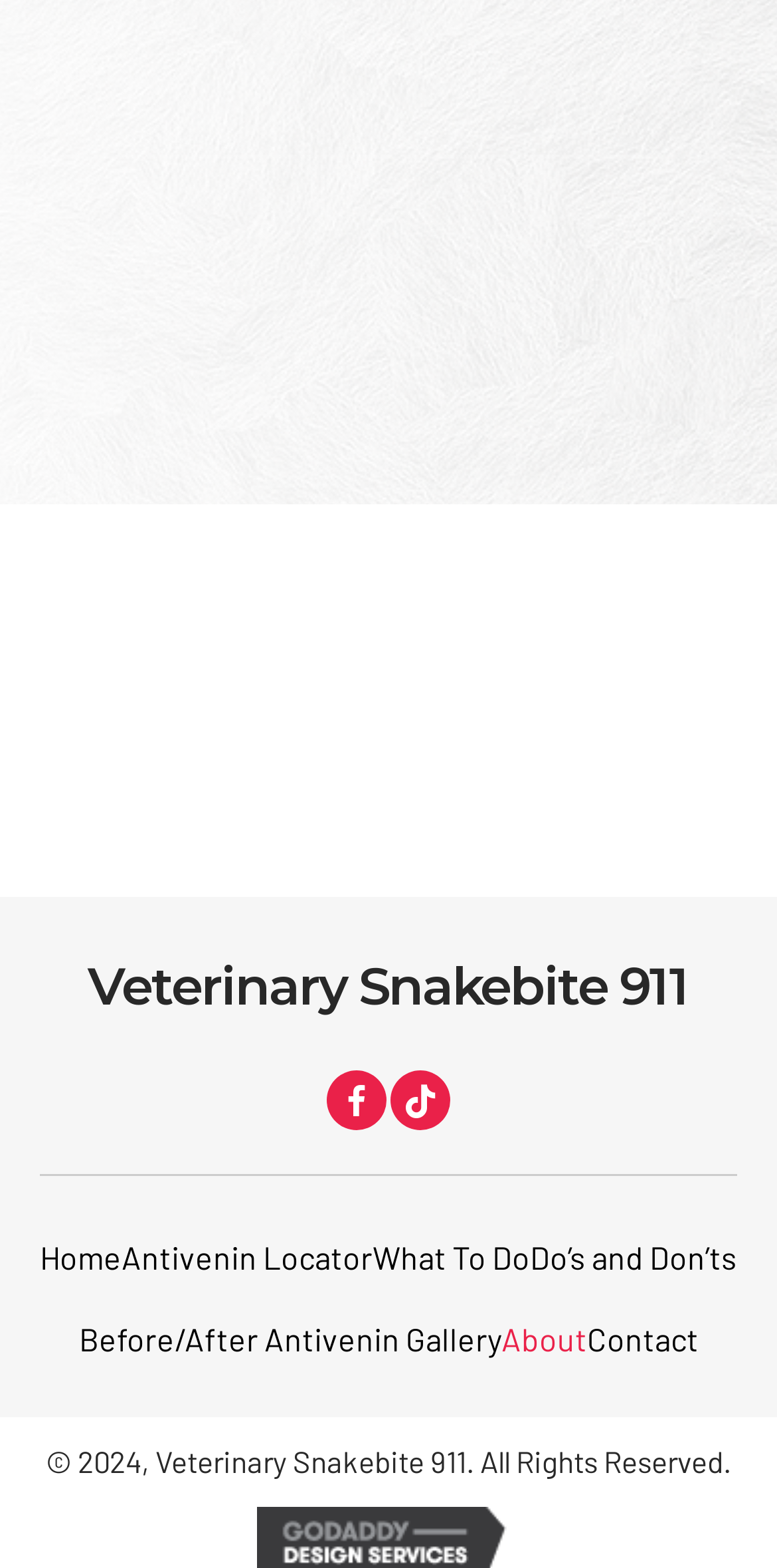Use a single word or phrase to answer the question: 
How many navigation links are available?

7